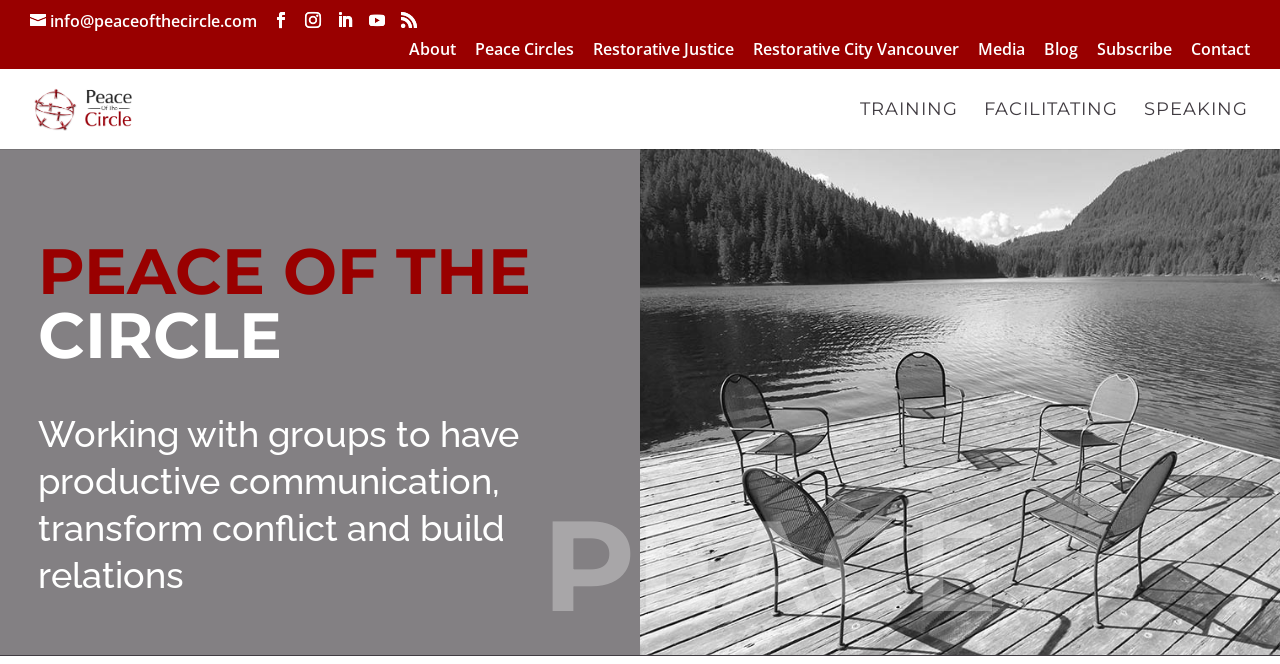Respond to the question below with a concise word or phrase:
What is the organization's name?

Peace of the Circle